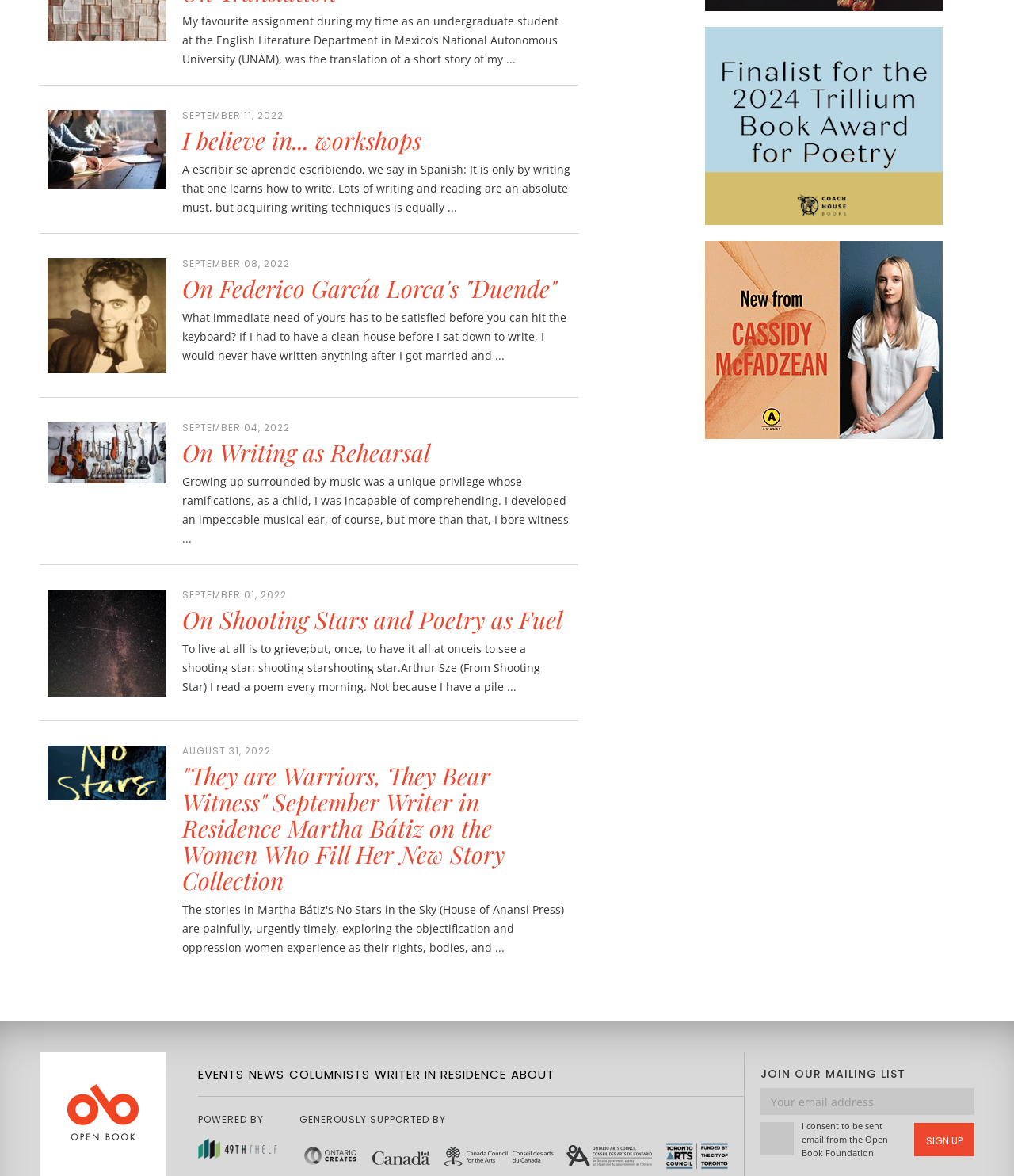What is the name of the organization that supports the webpage?
Provide a detailed answer to the question using information from the image.

The webpage mentions the Open Book Foundation in the context of joining a mailing list, suggesting that it is the organization that supports the webpage.